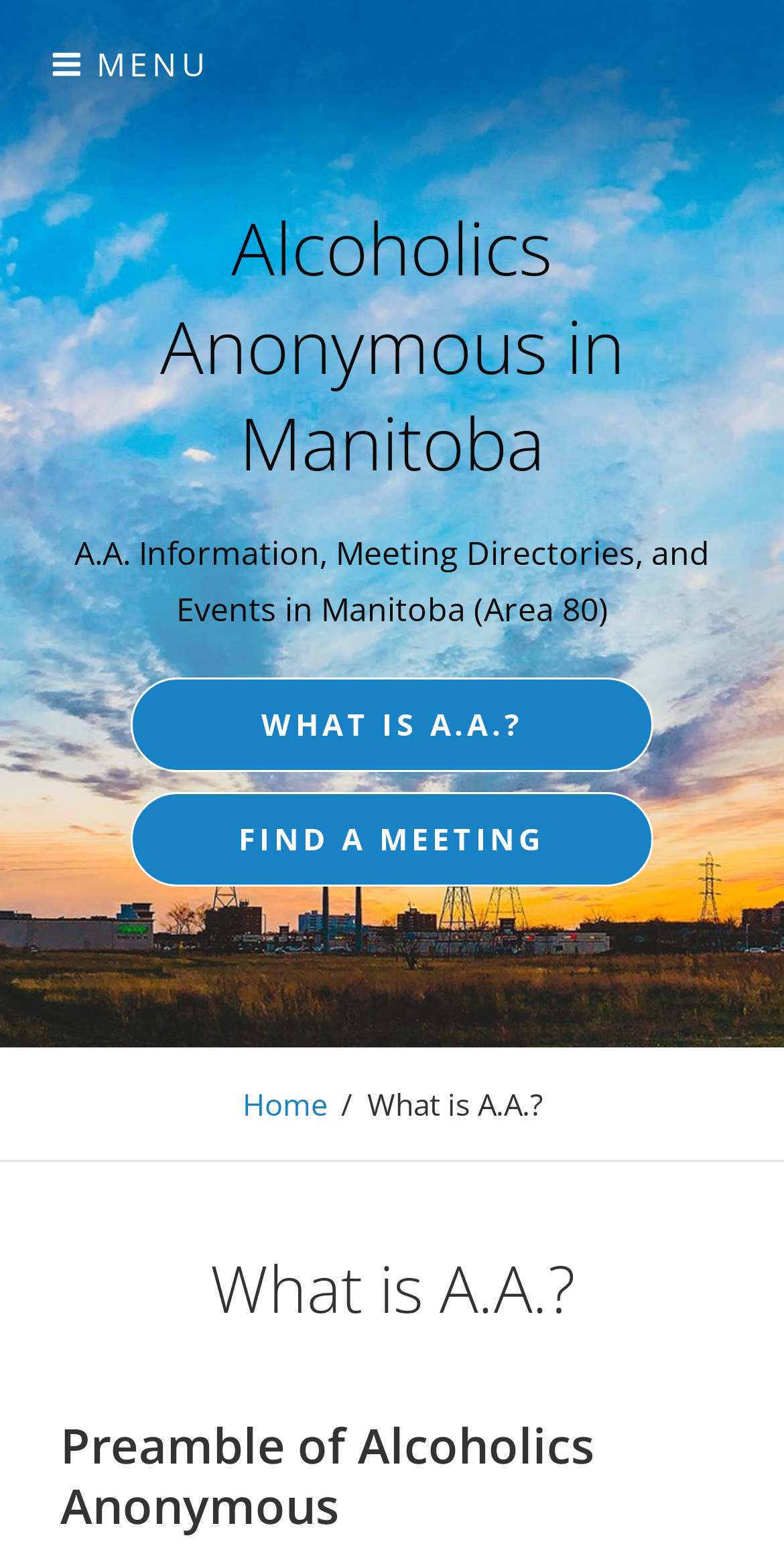What is the main topic of this webpage?
Please provide a full and detailed response to the question.

Based on the webpage content, the main topic is about Alcoholics Anonymous, specifically in Manitoba, as indicated by the links and headings on the page.